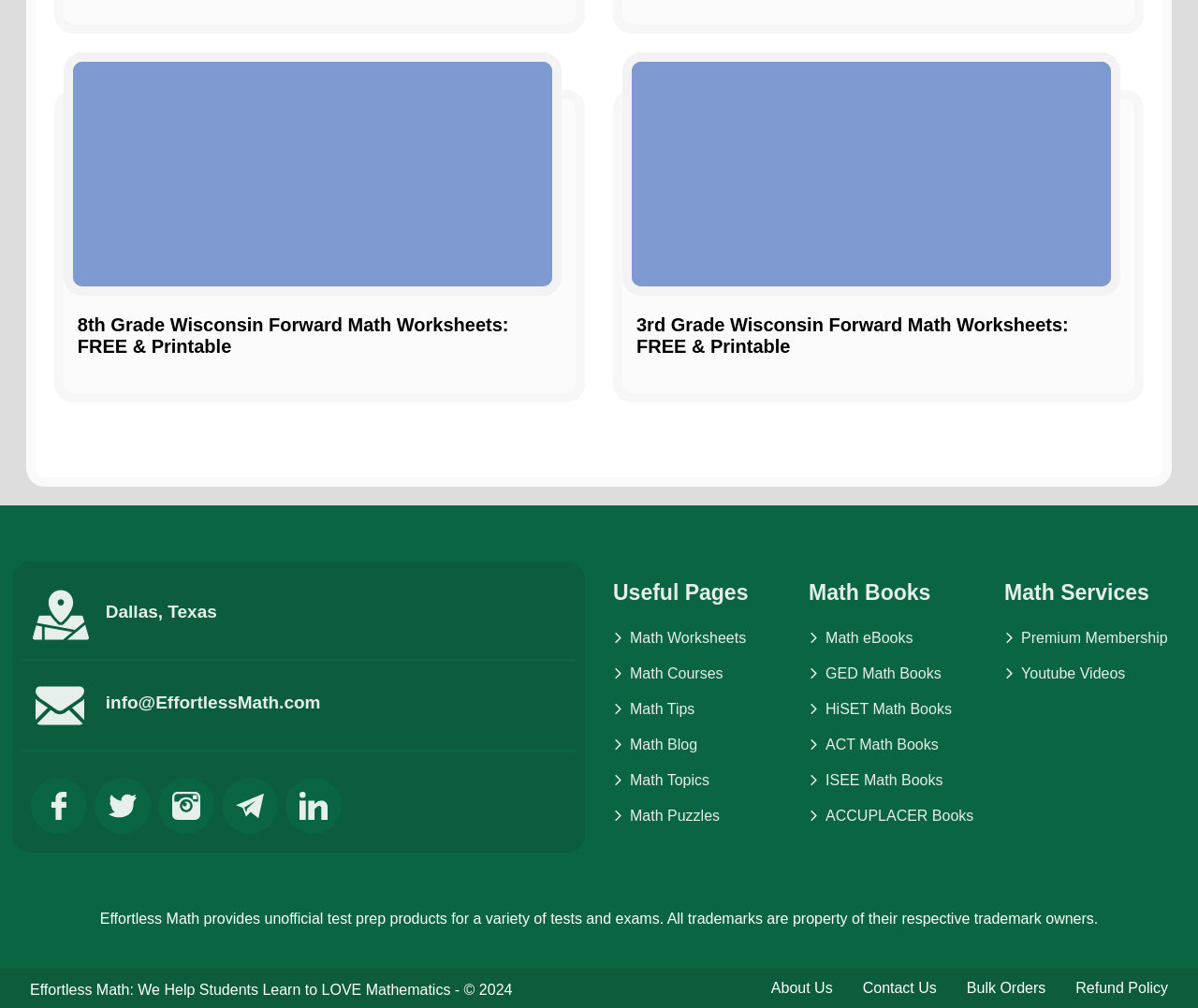Using the element description: "Math Blog", determine the bounding box coordinates for the specified UI element. The coordinates should be four float numbers between 0 and 1, [left, top, right, bottom].

[0.512, 0.731, 0.652, 0.747]